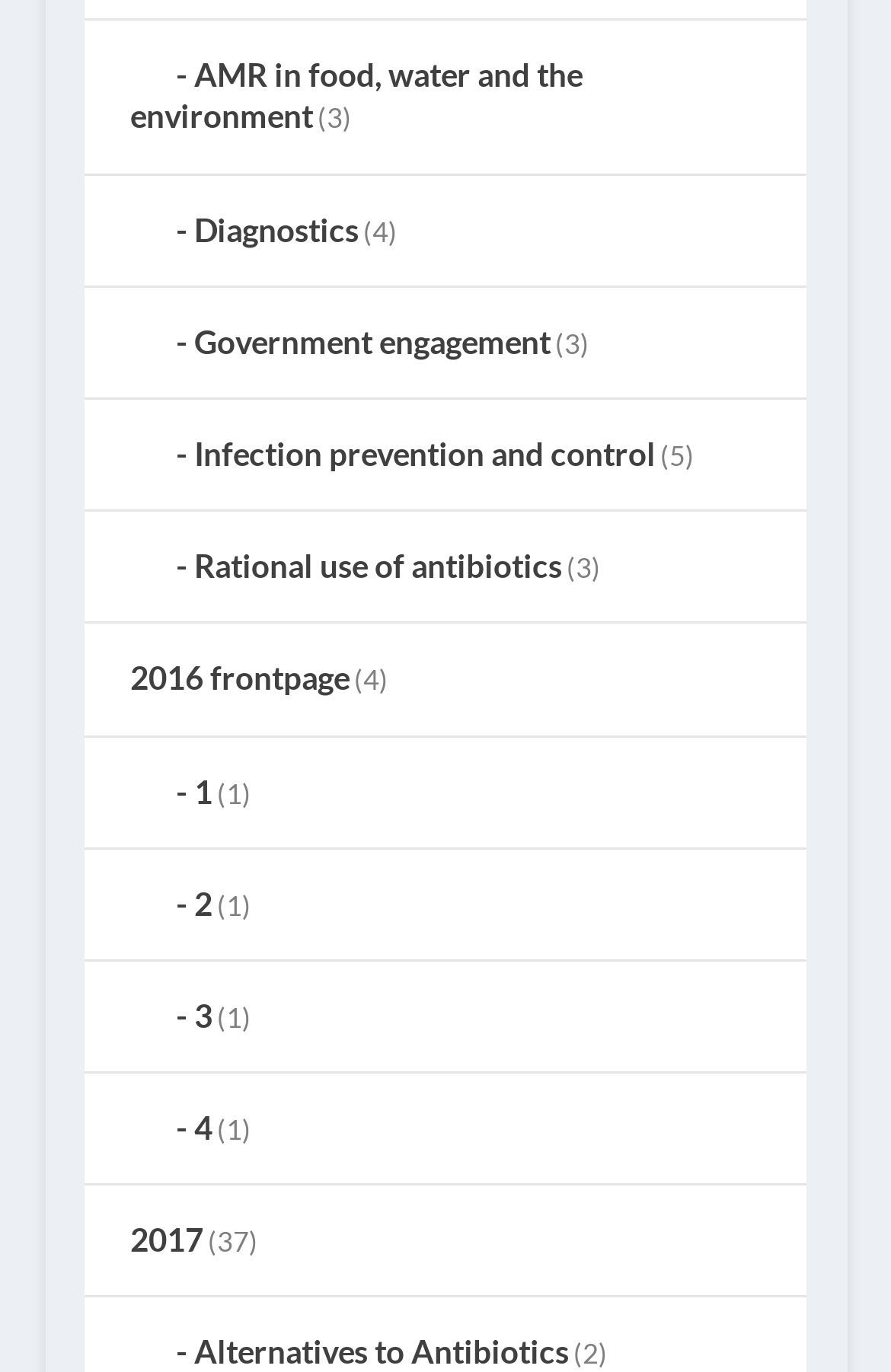Based on the provided description, "Government engagement", find the bounding box of the corresponding UI element in the screenshot.

[0.146, 0.234, 0.618, 0.263]